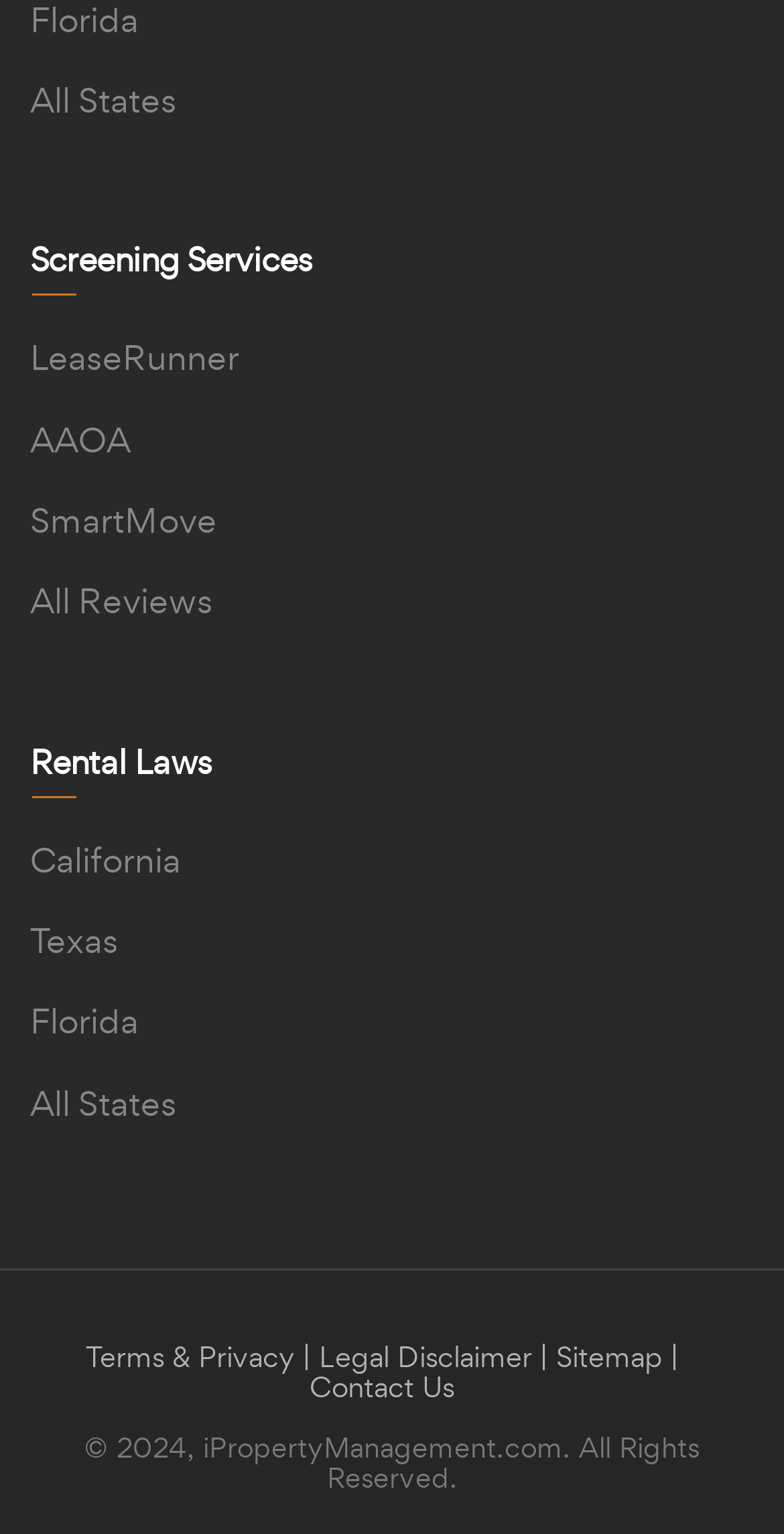Determine the bounding box coordinates of the UI element that matches the following description: "Terms & Privacy". The coordinates should be four float numbers between 0 and 1 in the format [left, top, right, bottom].

[0.109, 0.871, 0.376, 0.896]